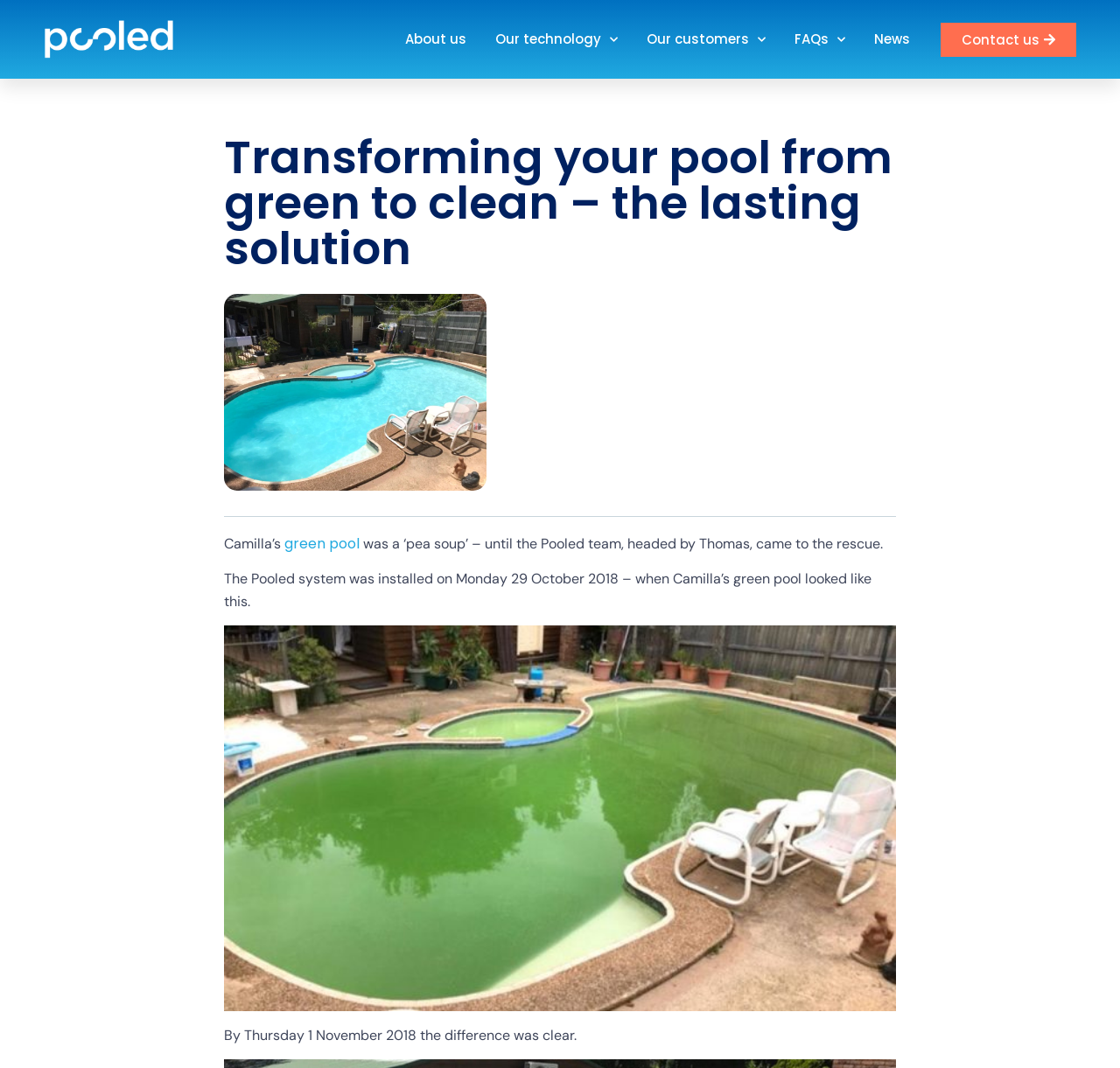Identify the bounding box coordinates for the UI element mentioned here: "PACKING LISTS". Provide the coordinates as four float values between 0 and 1, i.e., [left, top, right, bottom].

None